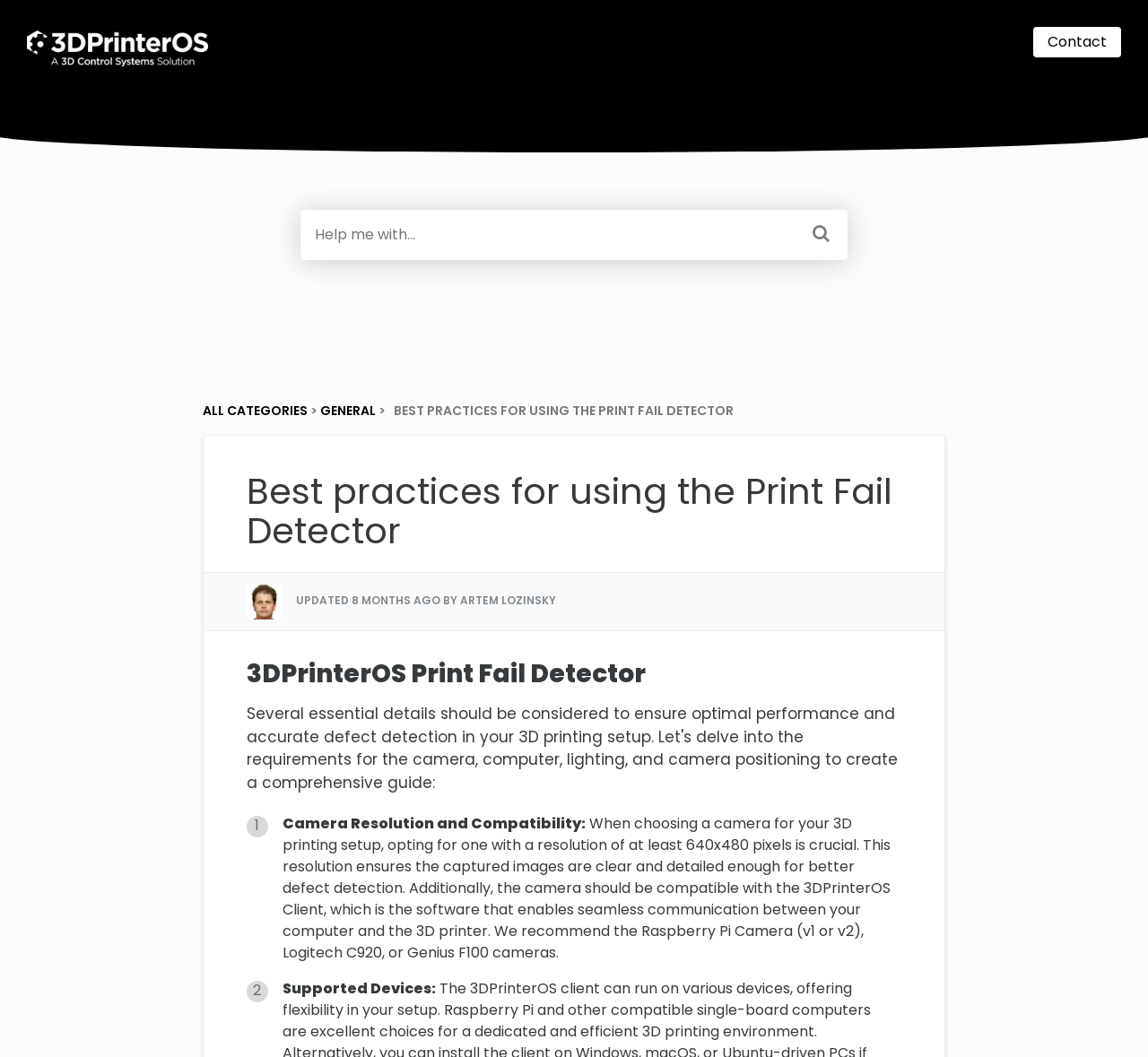Identify the main title of the webpage and generate its text content.

Best practices for using the Print Fail Detector